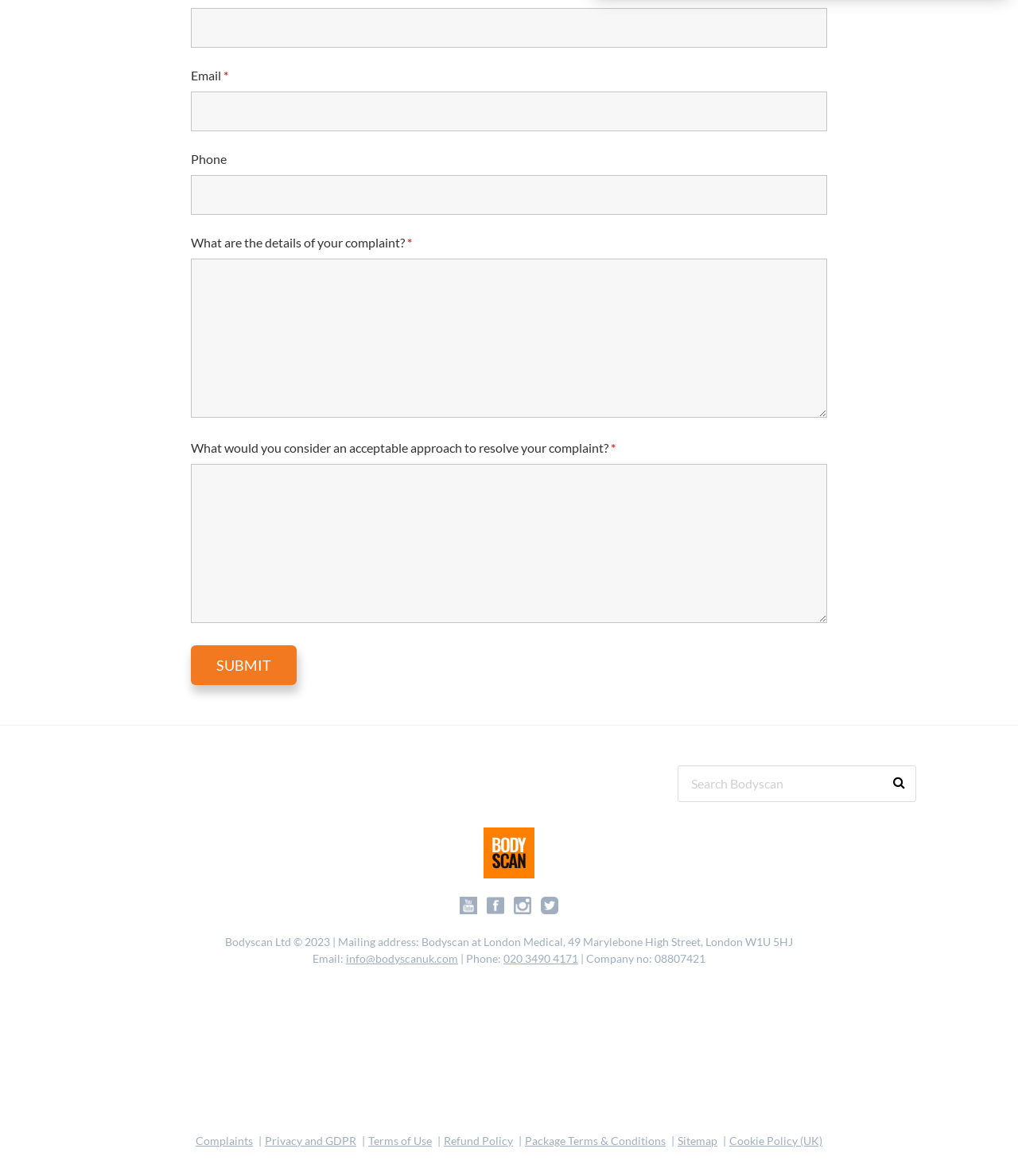What is the search function used for?
Refer to the screenshot and answer in one word or phrase.

Search the Bodyscan website